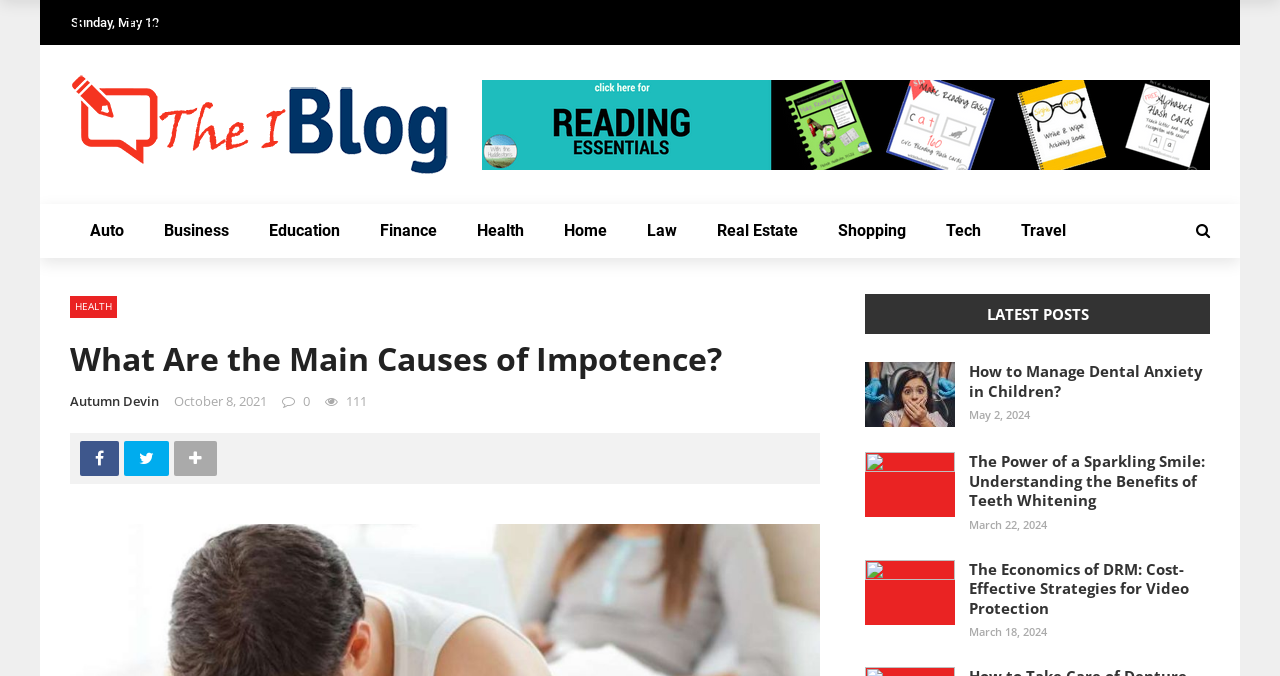Locate the bounding box for the described UI element: "Autumn Devin". Ensure the coordinates are four float numbers between 0 and 1, formatted as [left, top, right, bottom].

[0.055, 0.579, 0.124, 0.606]